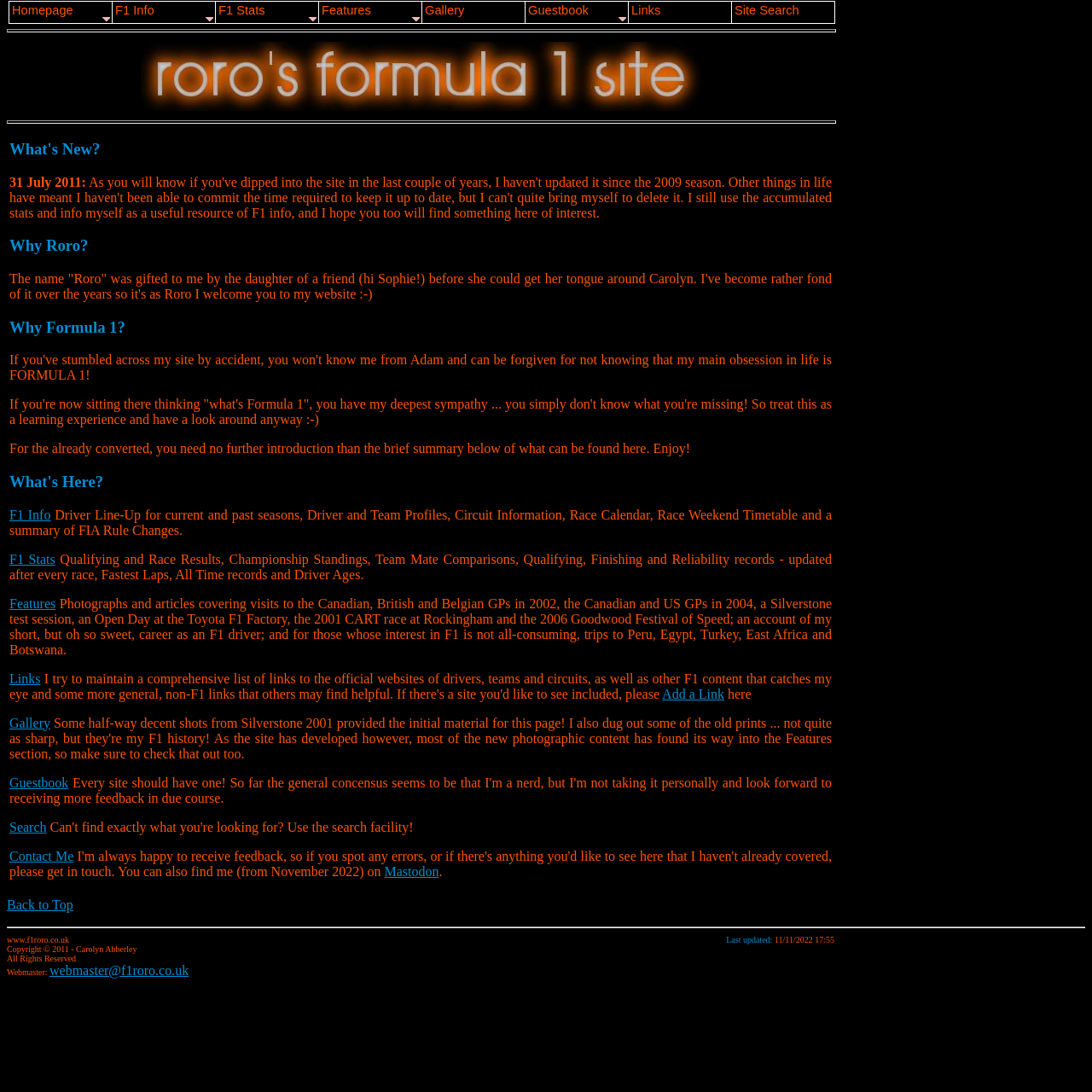Utilize the information from the image to answer the question in detail:
What is the purpose of the website?

The purpose of the website can be inferred by looking at the content of the webpage, which includes F1 information, stats, features, and resources. The author also mentions that they hope visitors will find something of interest on the website.